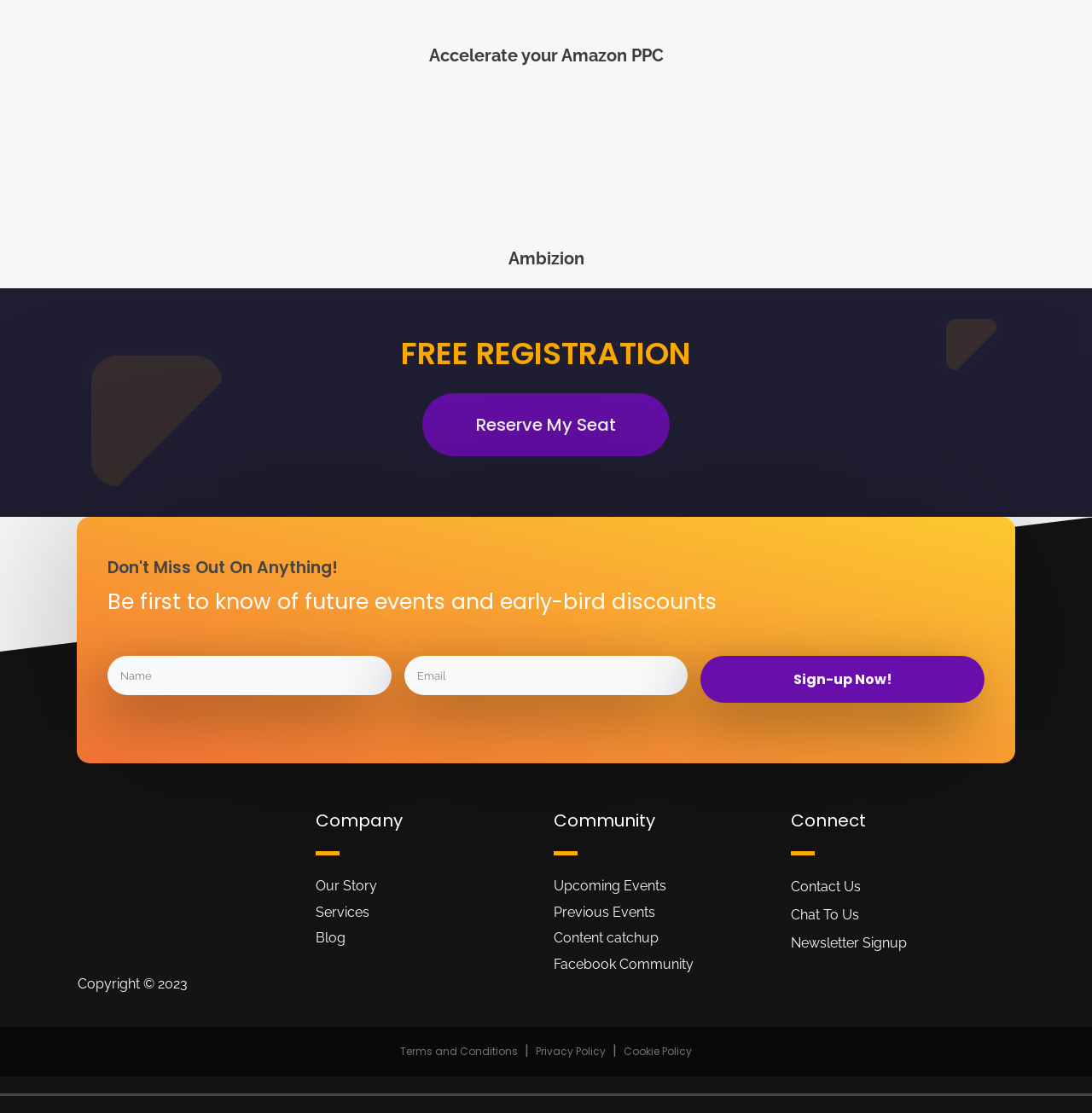Determine the coordinates of the bounding box for the clickable area needed to execute this instruction: "Sign up for the event".

[0.642, 0.589, 0.902, 0.631]